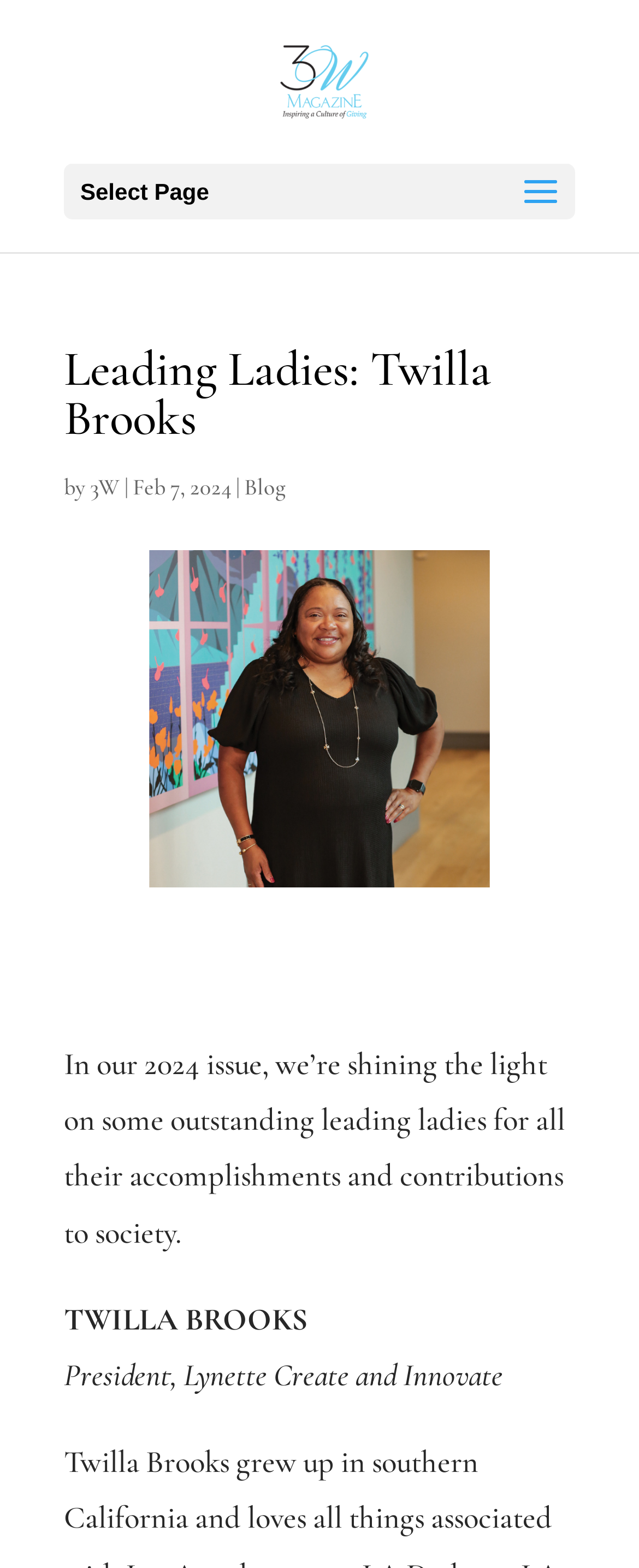What is the category of the article?
Answer with a single word or phrase by referring to the visual content.

Blog